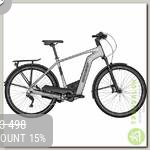Provide a comprehensive description of the image.

This image showcases the E-Vitess Sport Gent E-TrekkingBike in stunning stellar blue, a perfect blend of modern design and functionality. The bike is prominently featured, set against a simple background that highlights its sleek contours and sturdy frame. 

At the bottom left of the image, a promotional banner displays a price of $3,498, emphasizing that the bike currently comes with a 15% discount. This attractive offer makes it an enticing option for those seeking a high-quality e-trekking bike. The design features an integrated battery and a robust construction, making it suitable for both urban commuting and outdoor adventures. The ergonomic handlebar and comfortable seat suggest a bike built with user experience in mind. Overall, this image captures the essence of a versatile and stylish e-bike, appealing to cycling enthusiasts and casual riders alike.